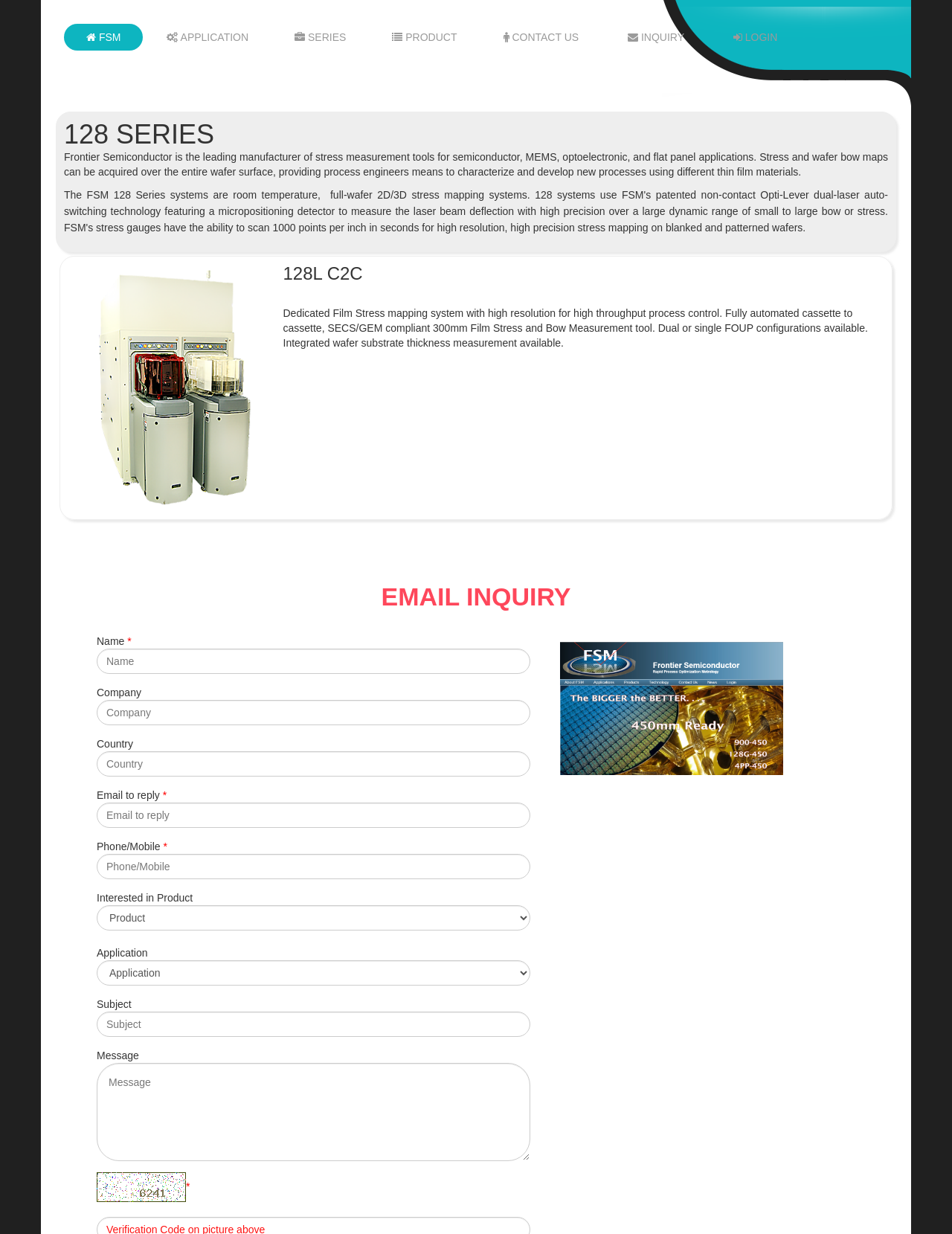Please give a succinct answer using a single word or phrase:
What is the title of the second heading?

128L C2C